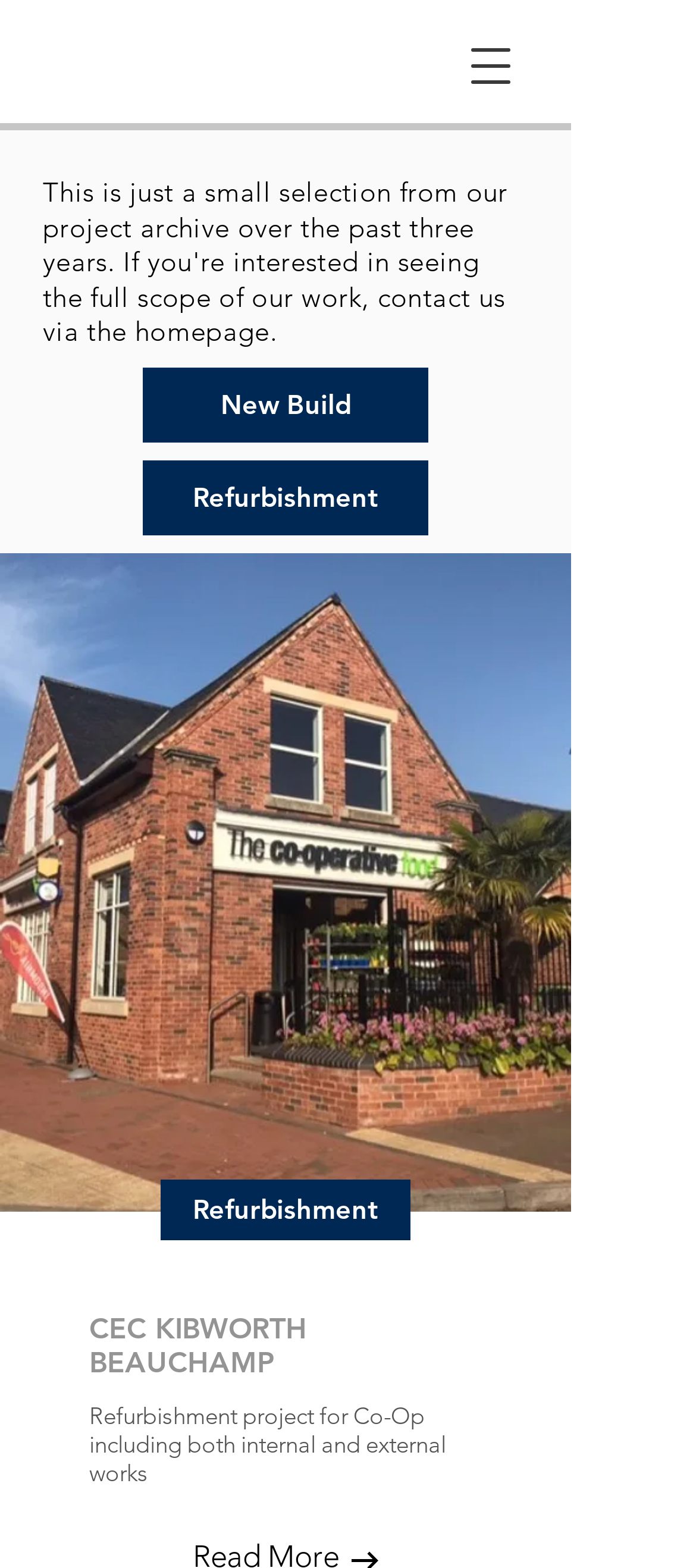What is the purpose of the button with the text 'Open navigation menu'?
Based on the image, give a concise answer in the form of a single word or short phrase.

To open navigation menu